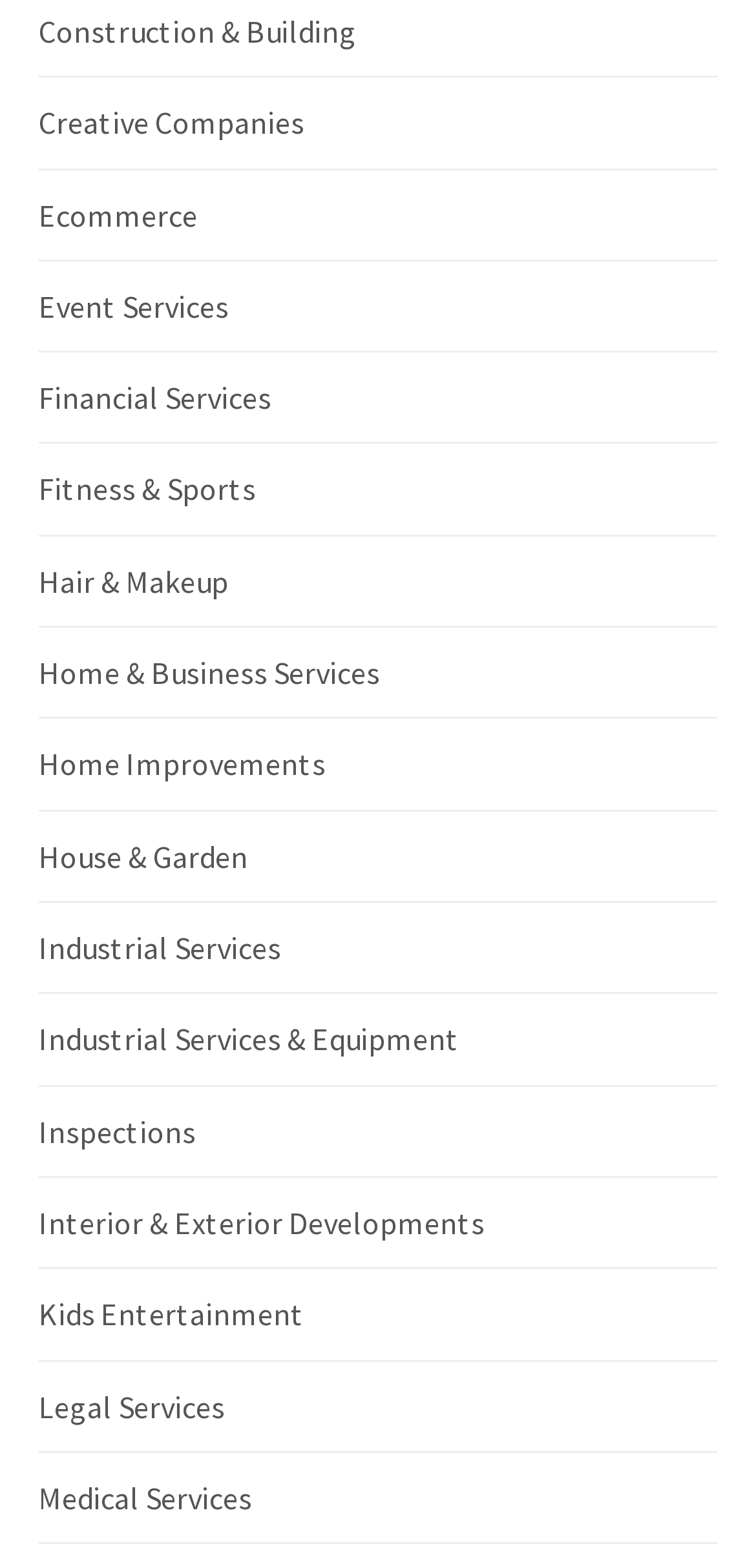Are 'Home Improvements' and 'Home & Business Services' adjacent?
Based on the image, answer the question in a detailed manner.

I compared the y1 and y2 coordinates of the 'Home Improvements' and 'Home & Business Services' link elements, and found that they are adjacent to each other, with 'Home Improvements' located above 'Home & Business Services'.